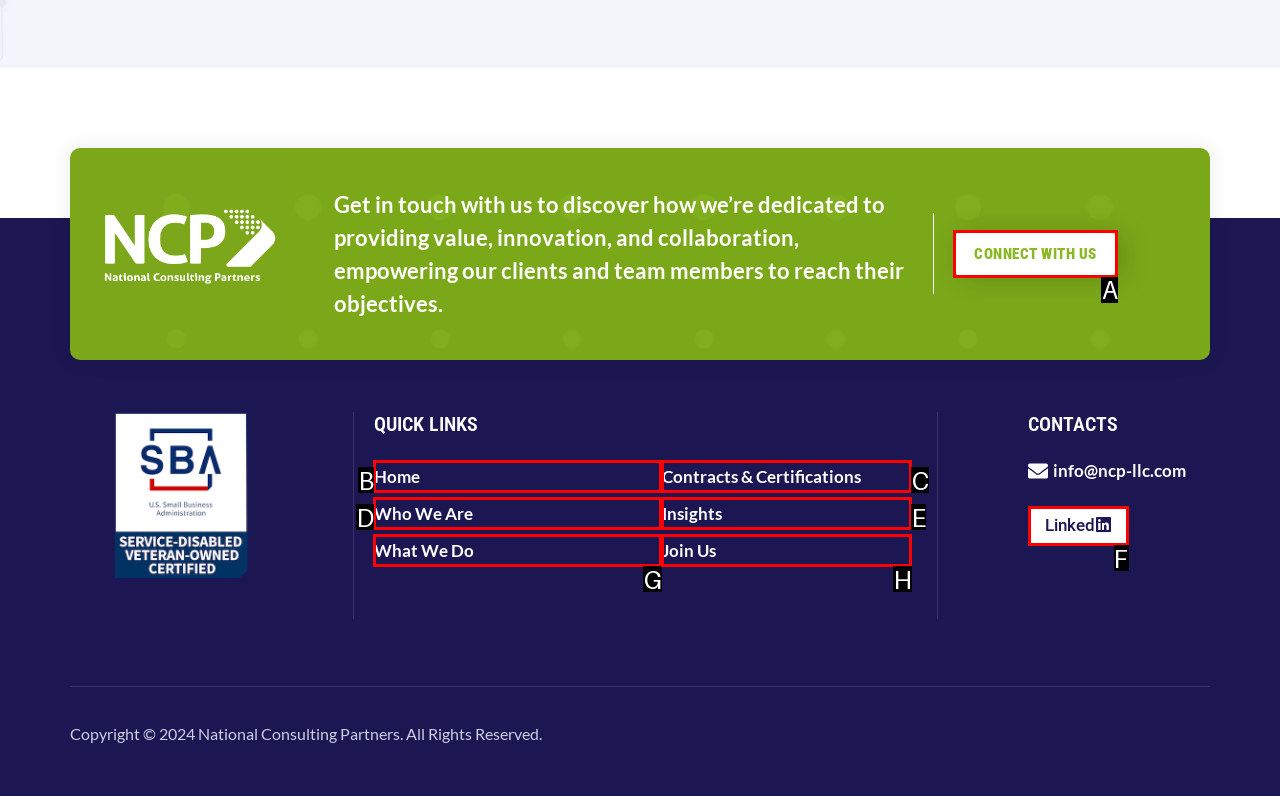Match the HTML element to the description: Join Us. Respond with the letter of the correct option directly.

H